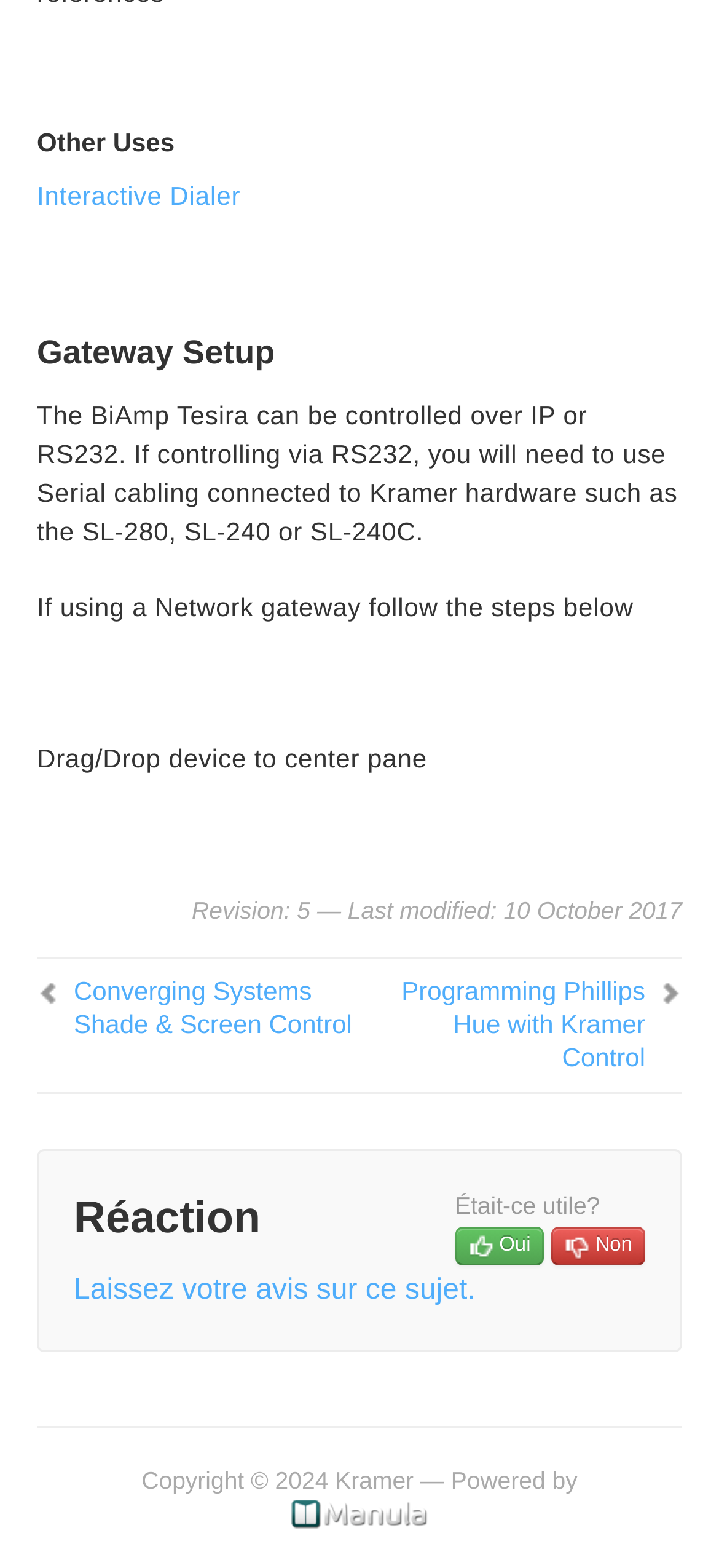Locate the bounding box coordinates of the element you need to click to accomplish the task described by this instruction: "Read about Operating System Requirements".

[0.154, 0.526, 0.897, 0.554]